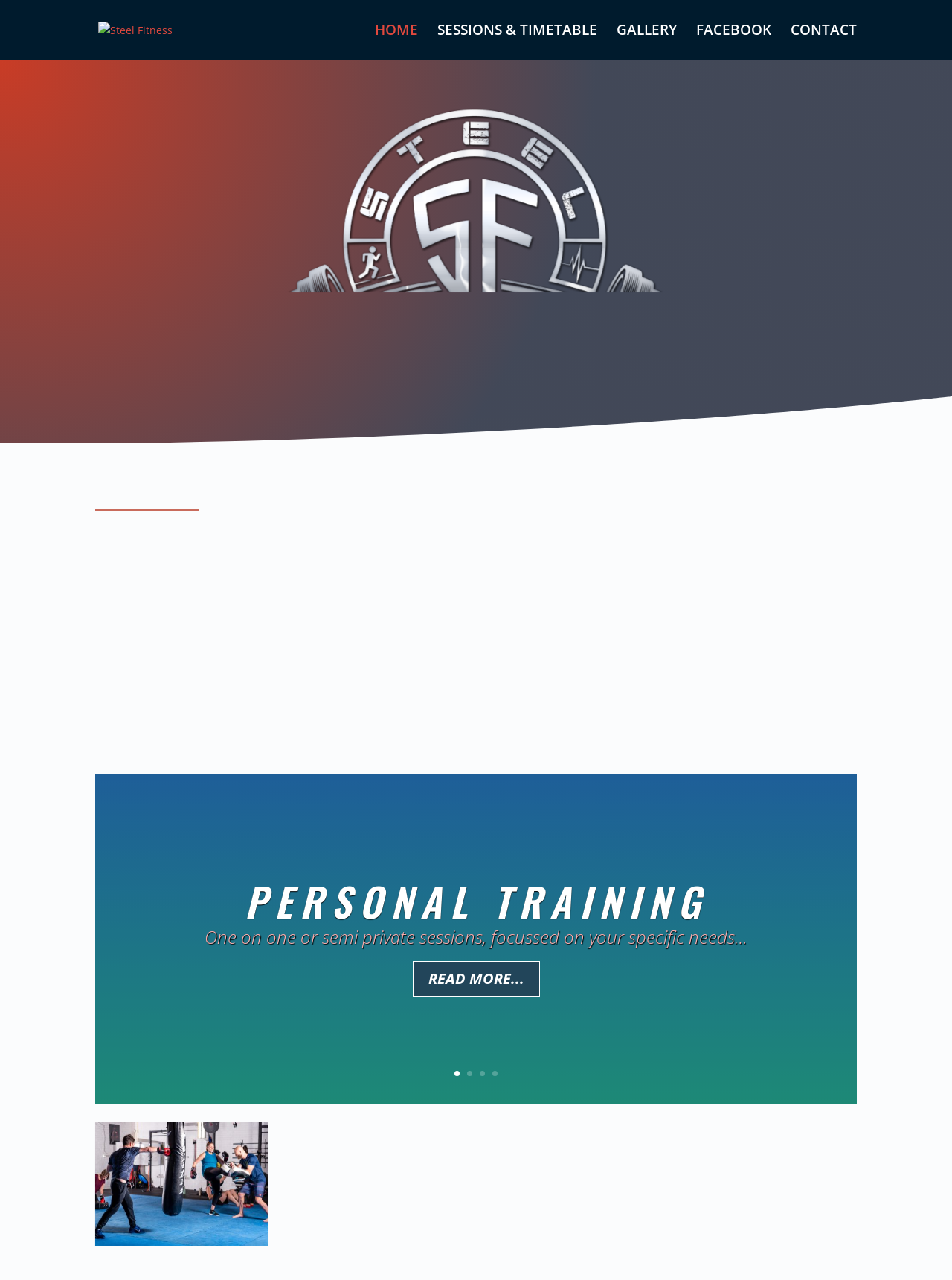Using the provided element description "SESSIONS & TIMETABLE", determine the bounding box coordinates of the UI element.

[0.459, 0.019, 0.627, 0.046]